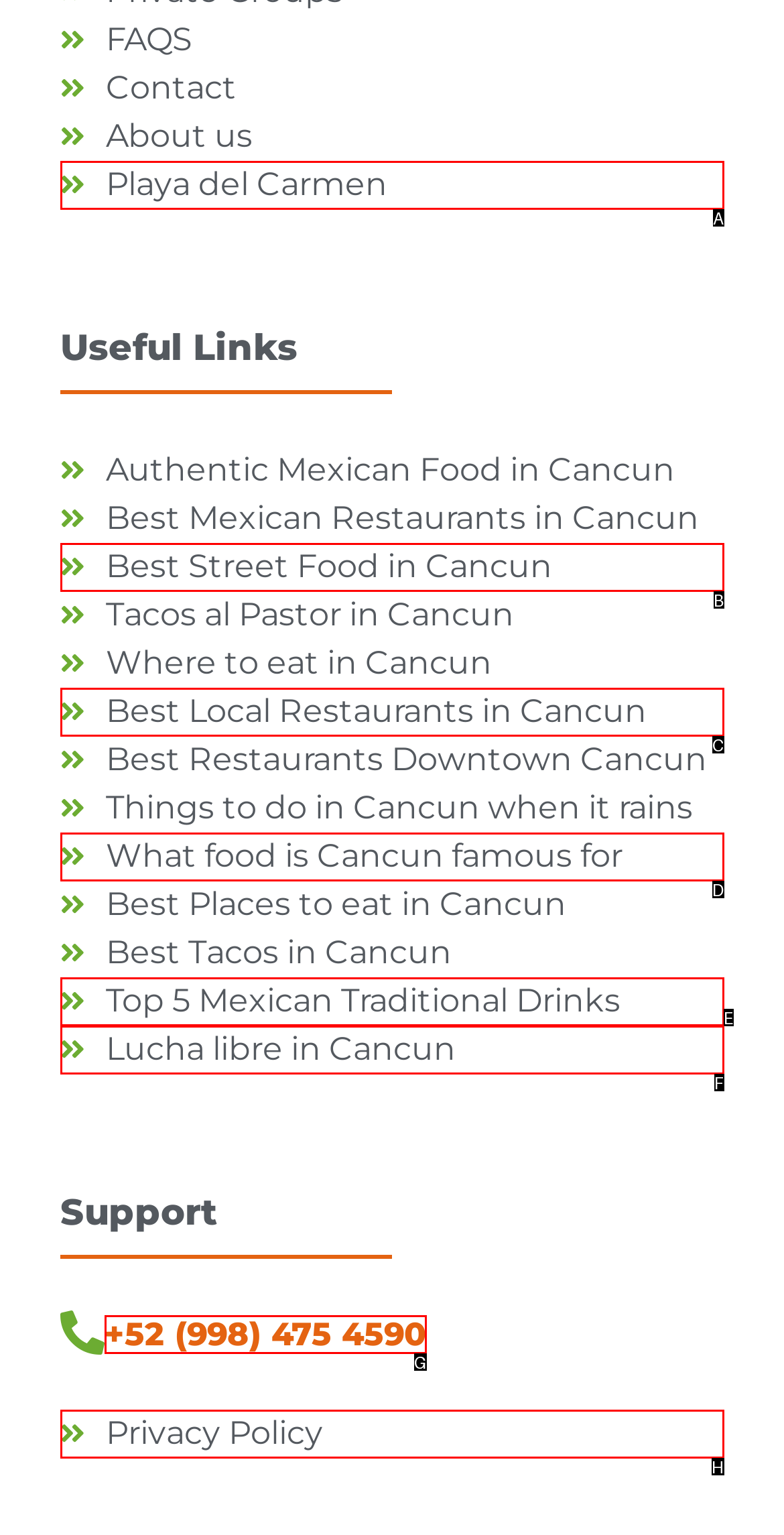Using the description: Privacy Policy, find the corresponding HTML element. Provide the letter of the matching option directly.

H